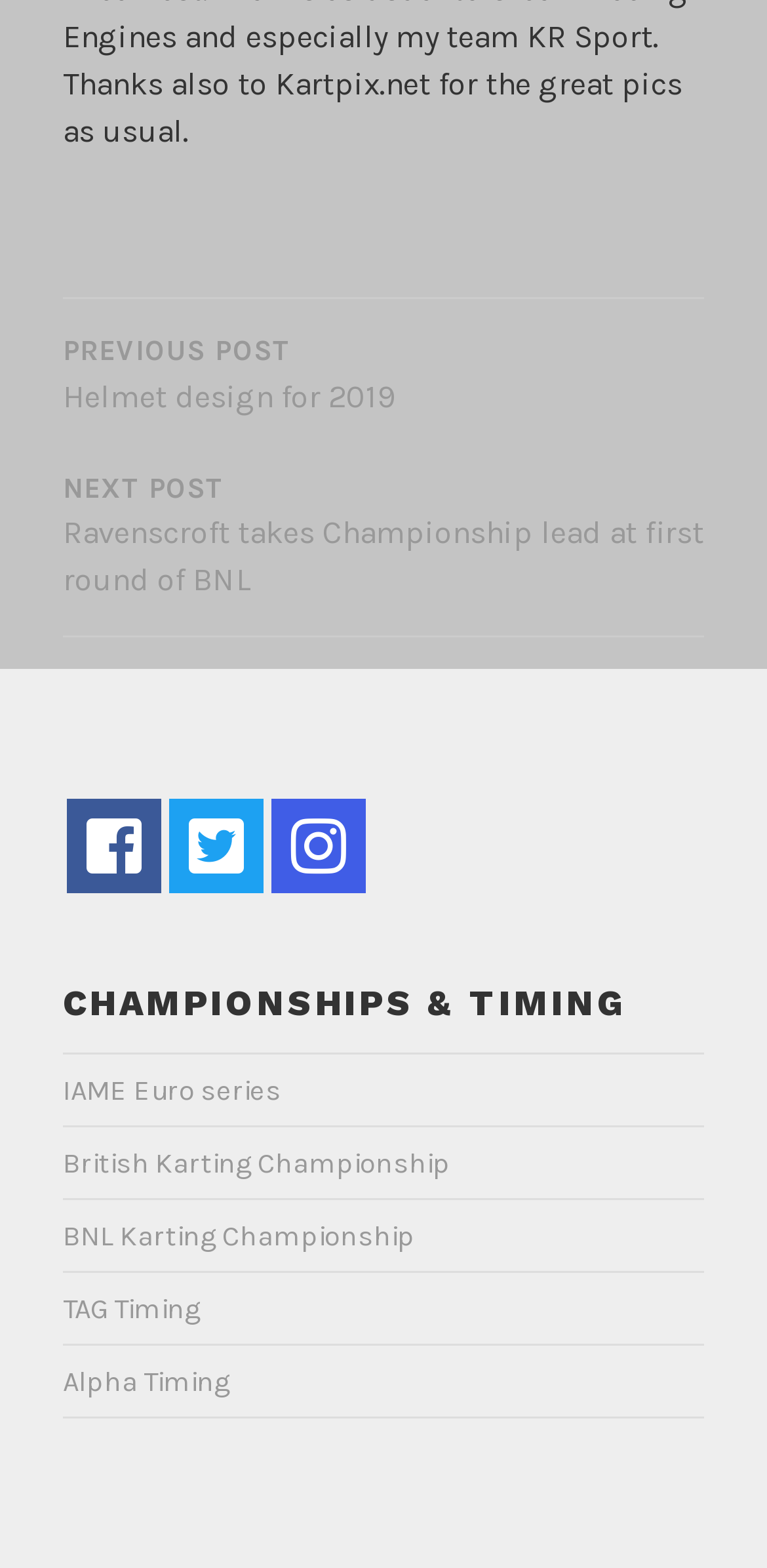What is the last championship link?
Respond with a short answer, either a single word or a phrase, based on the image.

Alpha Timing